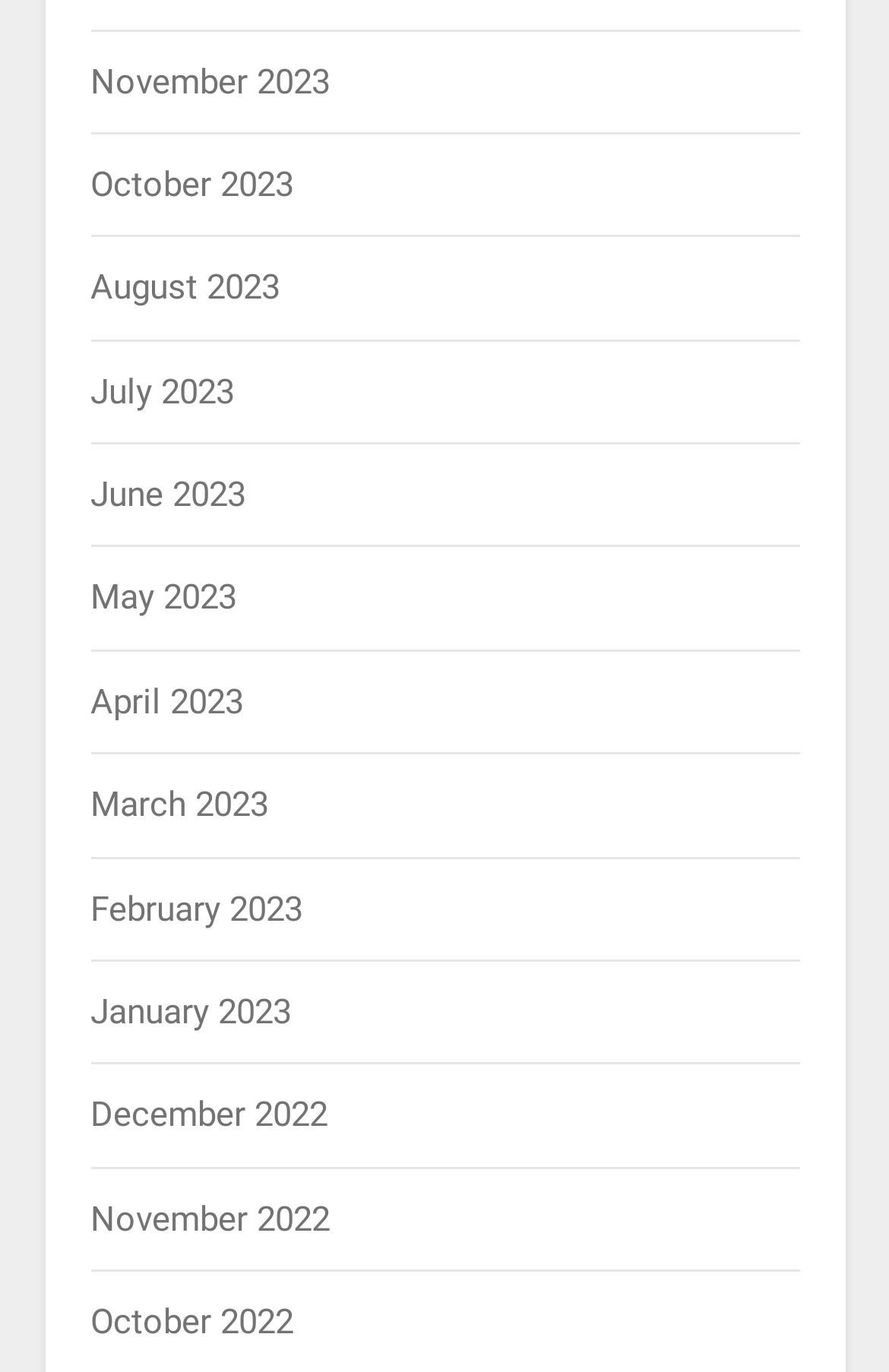Can you give a comprehensive explanation to the question given the content of the image?
What is the common format of the link texts?

By examining the link texts, I can see that they all follow the format 'Month YYYY', where 'Month' is the name of the month and 'YYYY' is the year.